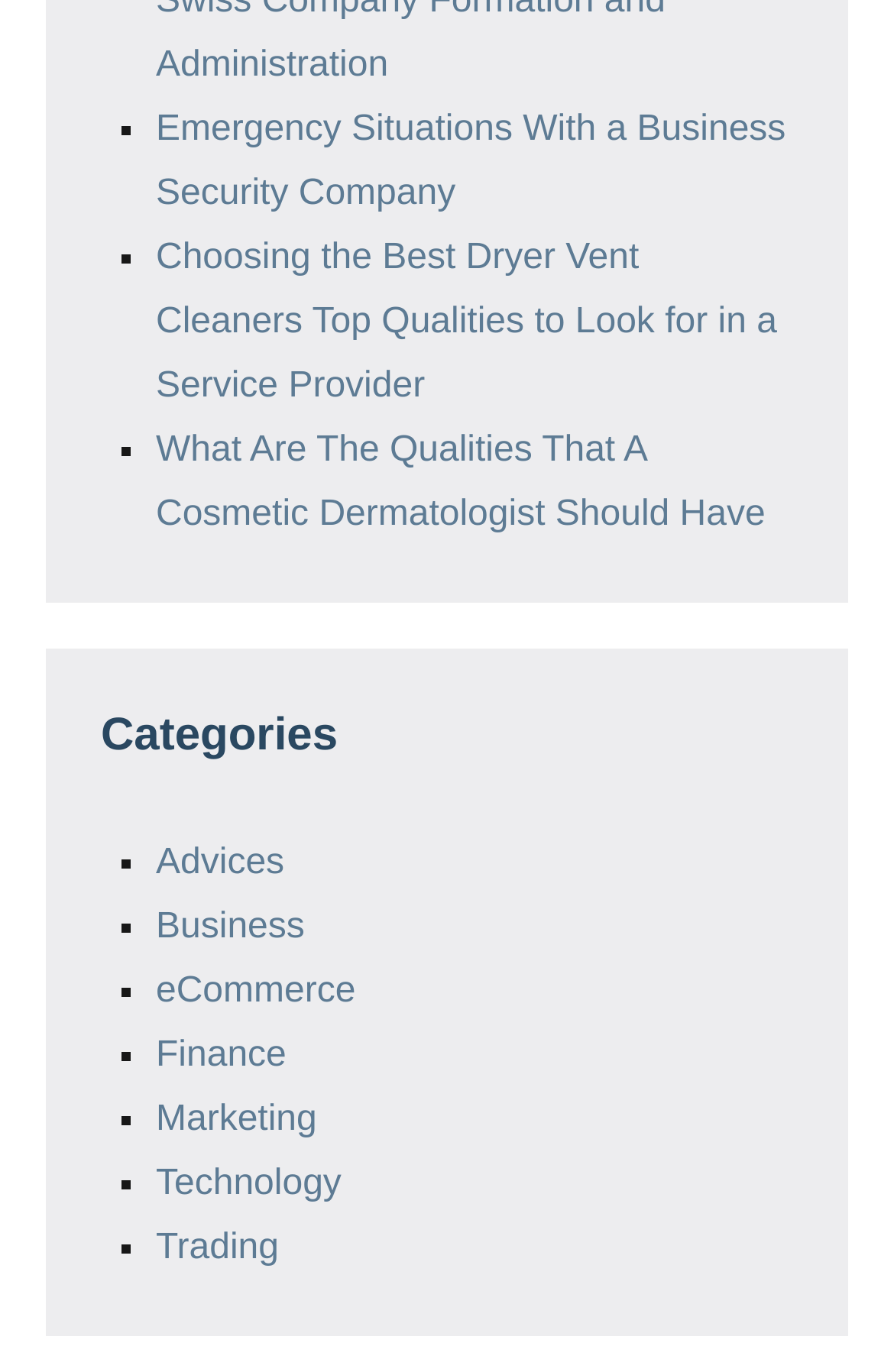Find and specify the bounding box coordinates that correspond to the clickable region for the instruction: "Read about Choosing the Best Dryer Vent Cleaners".

[0.174, 0.173, 0.869, 0.295]